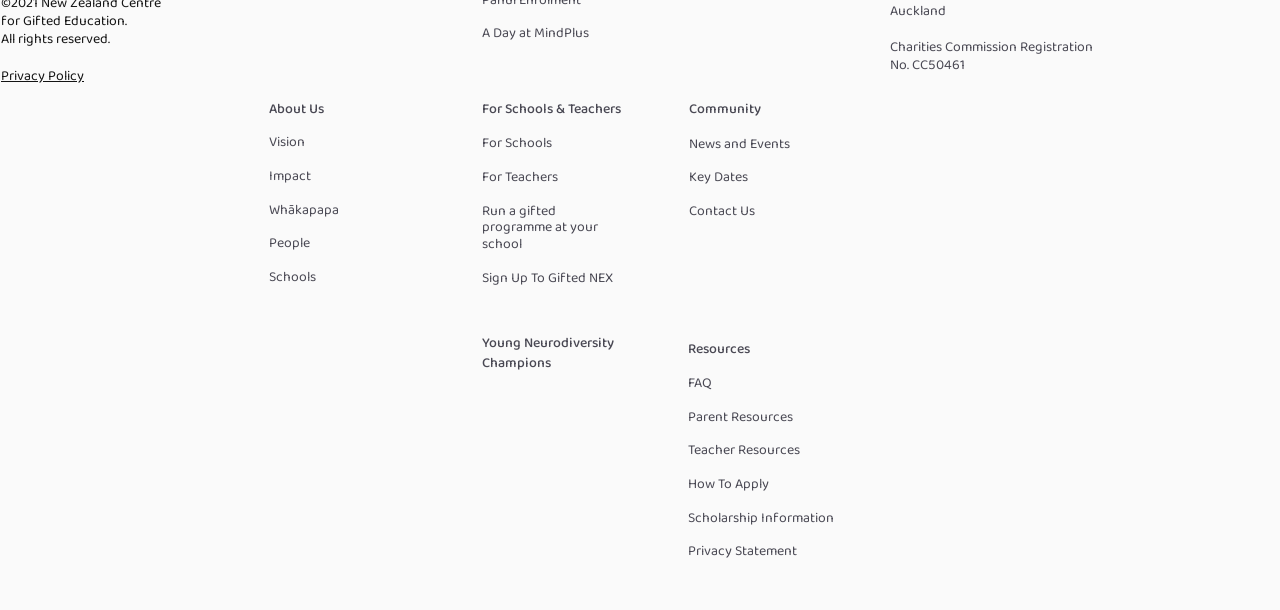Based on the image, give a detailed response to the question: What is the name of the champions programme?

I found the programme name by looking at the link 'Young Neurodiversity Champions' on the webpage, which suggests that it is a champions programme for young people with neurodiversity.